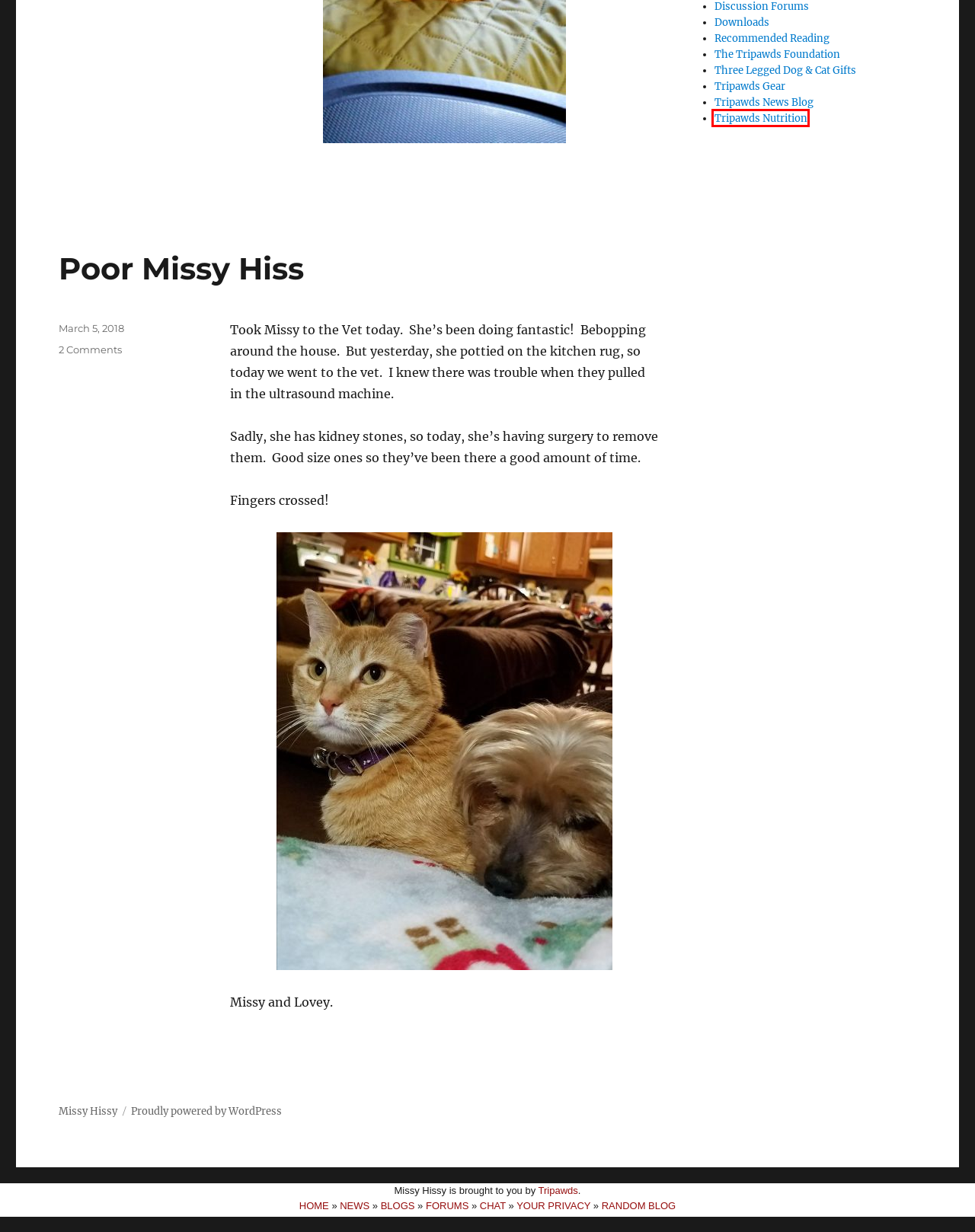You’re provided with a screenshot of a webpage that has a red bounding box around an element. Choose the best matching webpage description for the new page after clicking the element in the red box. The options are:
A. Best Gifts for Three Legged Dog and Cat Lovers - Tripawds Apparel and Gifts
B. Help Three Legged Dogs and Cats with Best Tripawds Gear
C. Poor Missy Hiss – Missy Hissy
D. Tripawds Downloads - Three Legged Dog and Cat Ebooks, Podcast
E. February 2018 – Missy Hissy
F. Toby pics – Pictures of our beautiful tripawd boy
G. Blog Tool, Publishing Platform, and CMS – WordPress.org
H. Tripawds Nutrition – Healthy Three Legged Dog & Cat Diets, Supplements & Health Tips

H